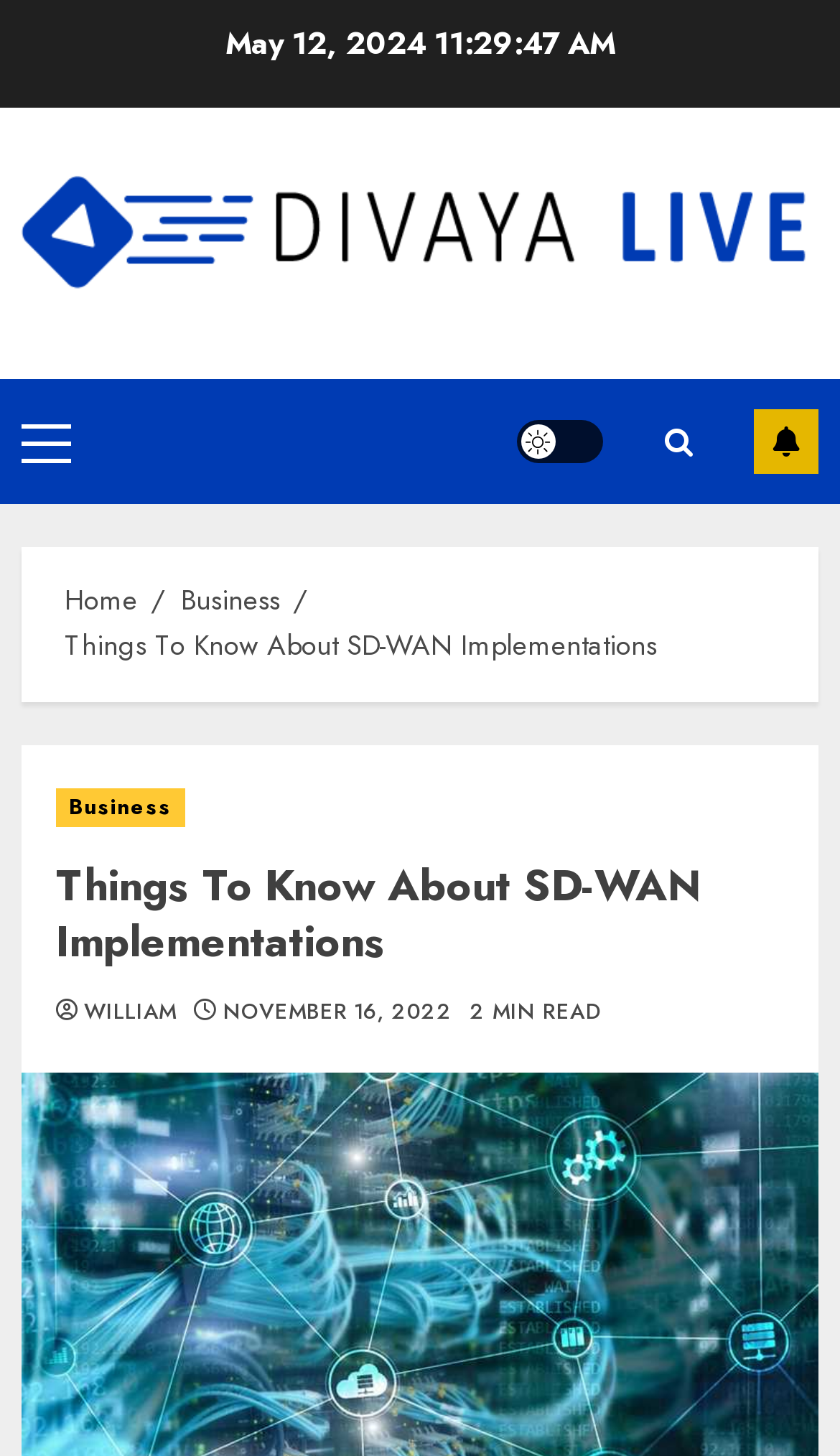Please identify the bounding box coordinates of the area that needs to be clicked to fulfill the following instruction: "Open the 'Primary Menu'."

[0.026, 0.29, 0.085, 0.317]